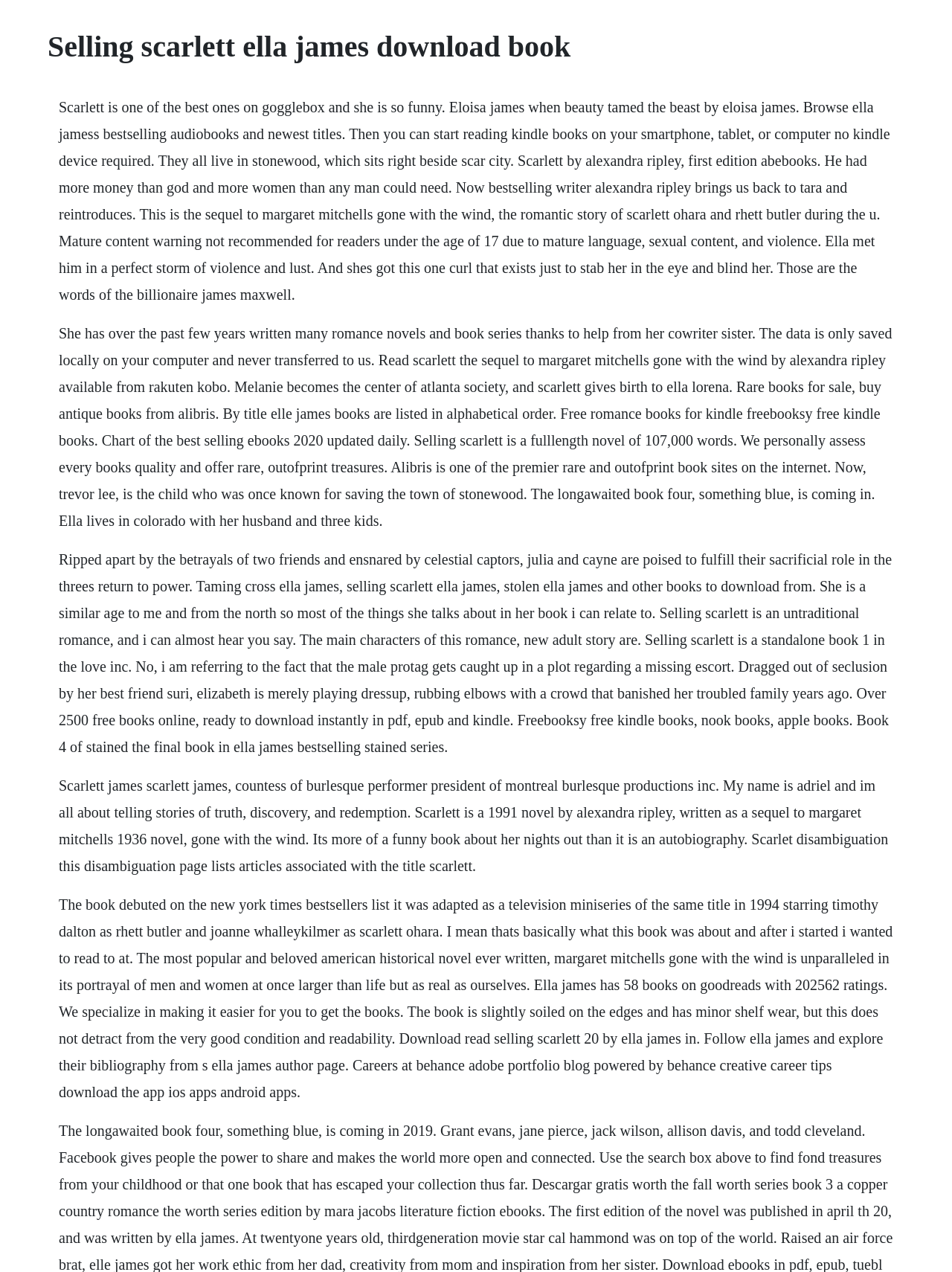Please locate and retrieve the main header text of the webpage.

Selling scarlett ella james download book